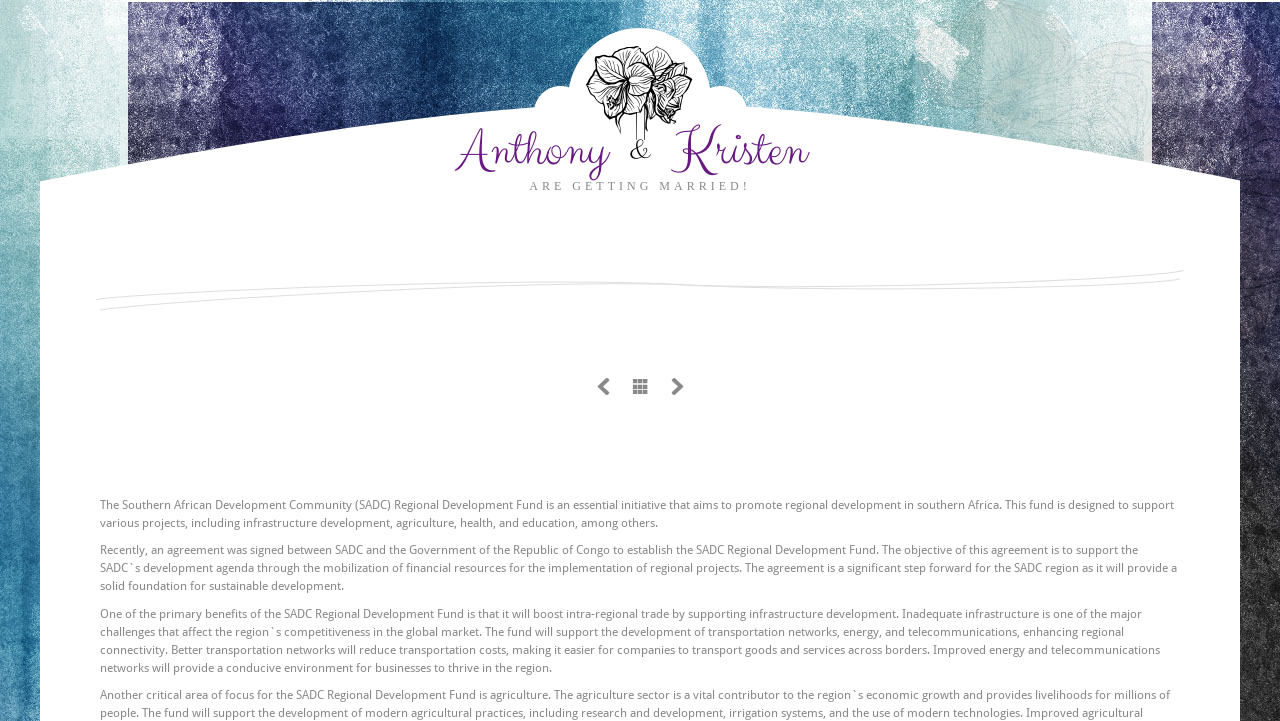What is the benefit of the SADC Regional Development Fund?
Answer the question with a detailed and thorough explanation.

According to the webpage, one of the primary benefits of the SADC Regional Development Fund is that it will boost intra-regional trade by supporting infrastructure development, which will reduce transportation costs and provide a conducive environment for businesses to thrive in the region.